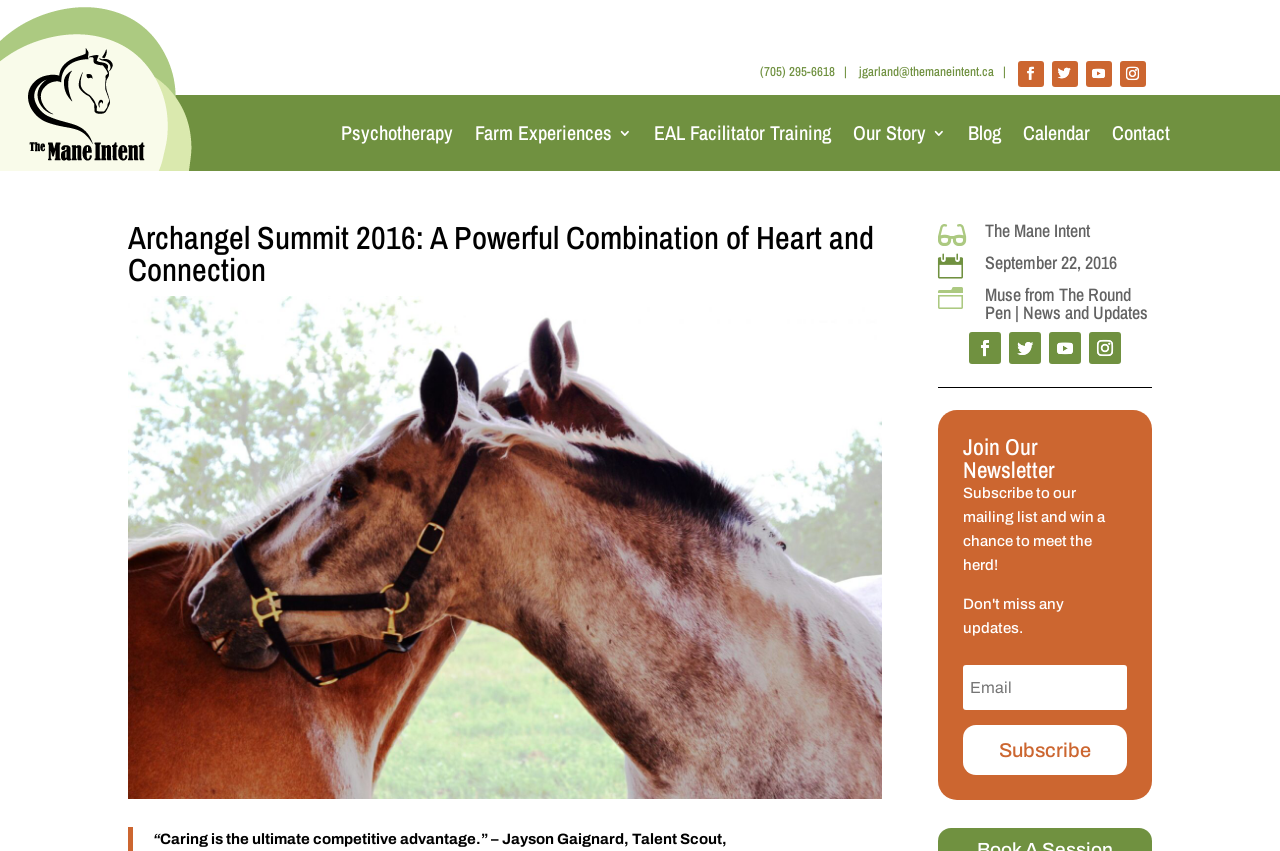Determine the bounding box coordinates of the clickable element to complete this instruction: "Read the blog". Provide the coordinates in the format of four float numbers between 0 and 1, [left, top, right, bottom].

[0.756, 0.112, 0.782, 0.201]